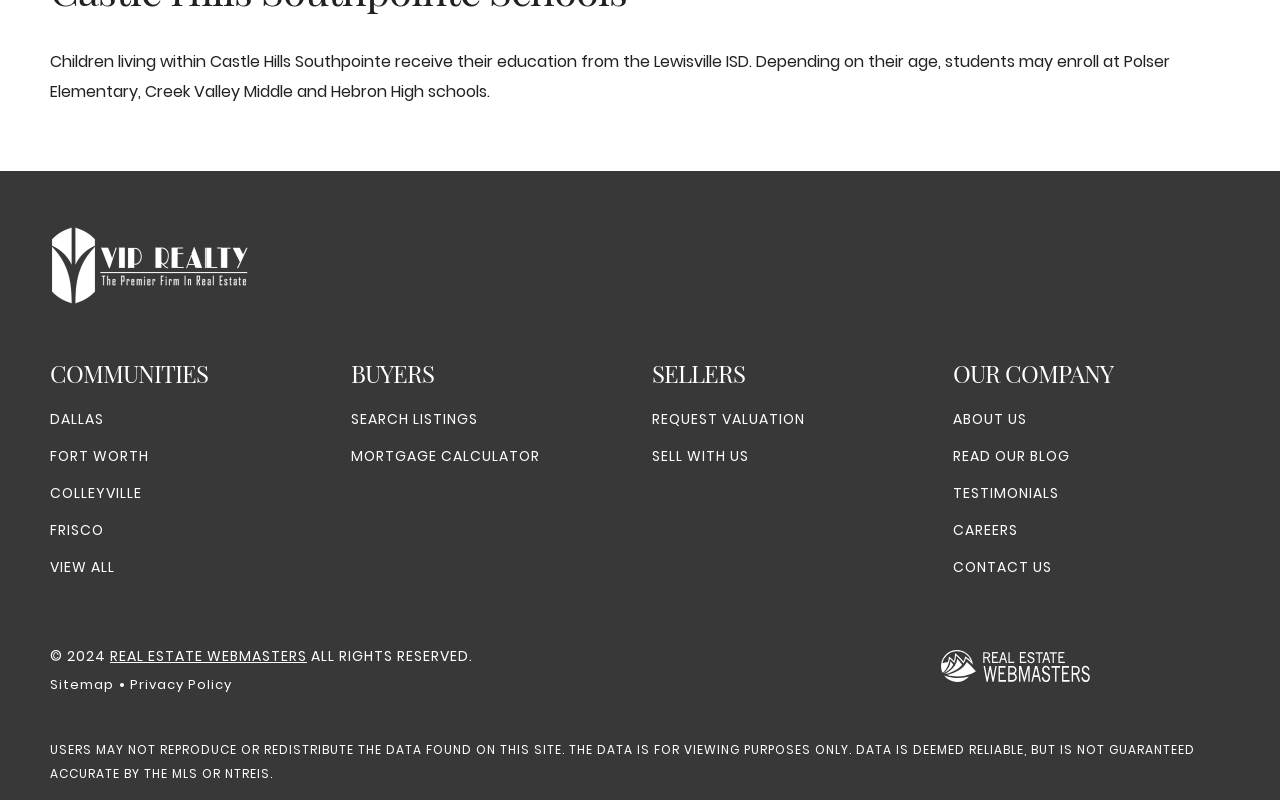Reply to the question with a single word or phrase:
How many links are under the 'COMMUNITIES' heading?

6